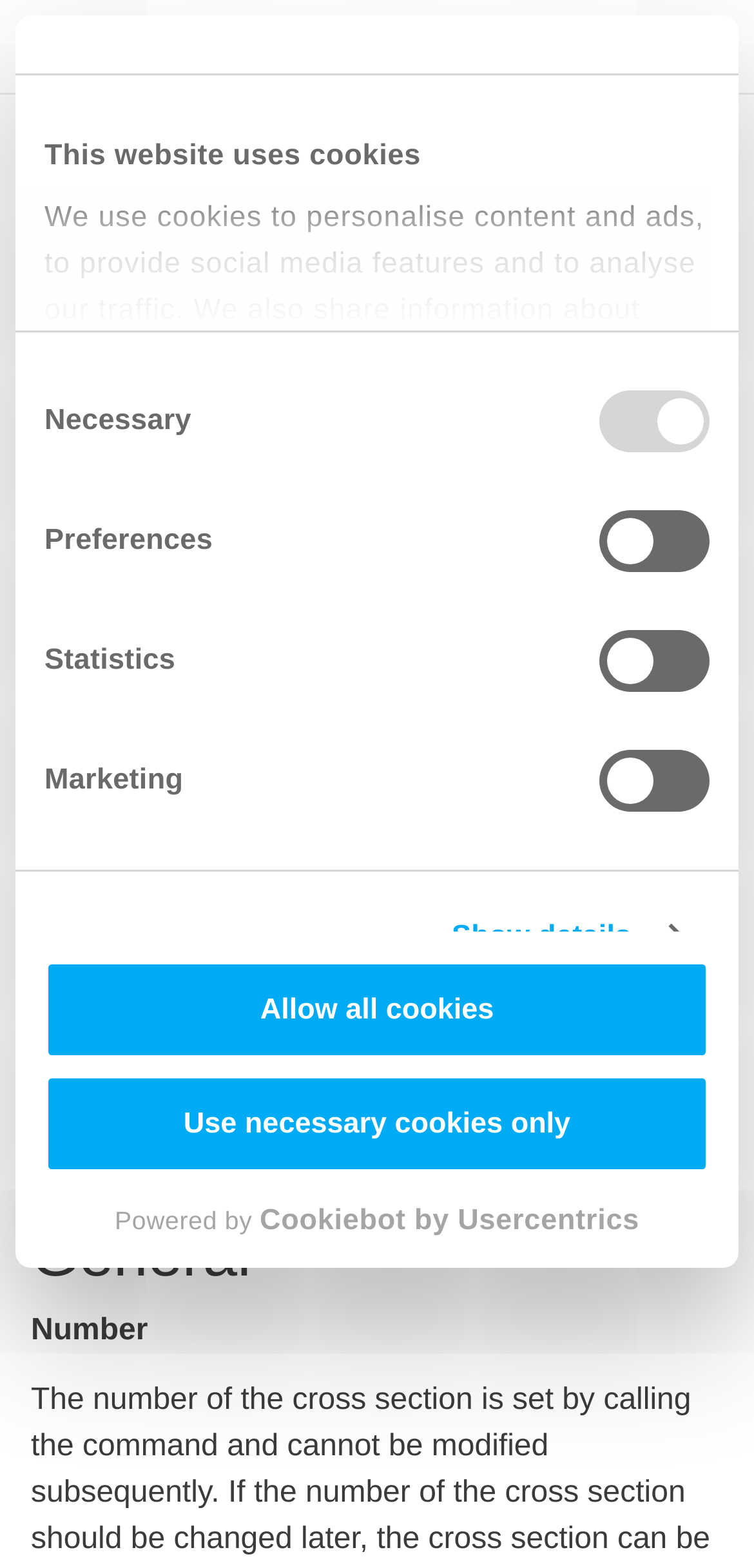Provide a brief response to the question below using a single word or phrase: 
What is the purpose of the properties dialog?

Set general properties